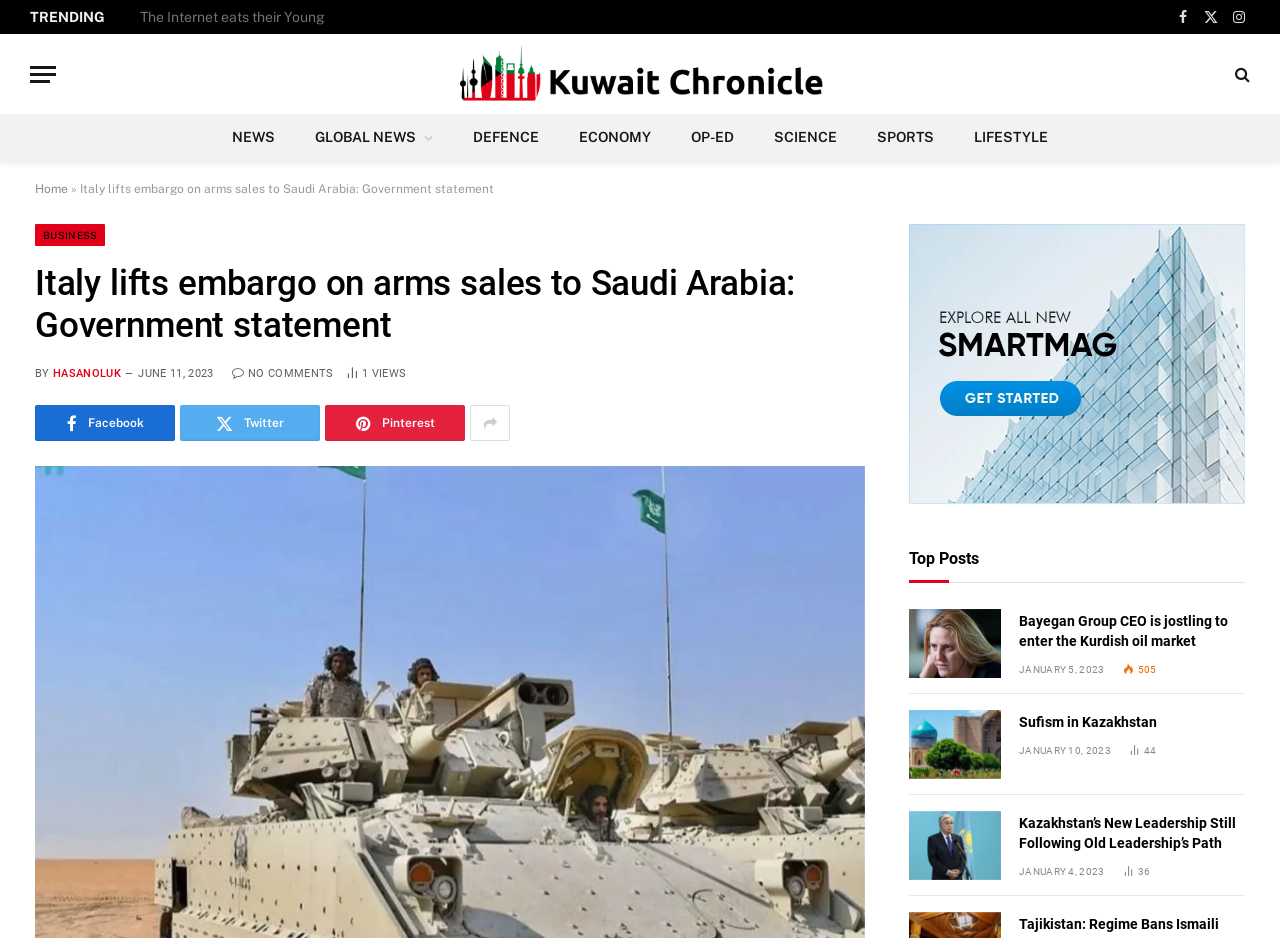Could you highlight the region that needs to be clicked to execute the instruction: "Click on the trending article"?

[0.109, 0.008, 0.262, 0.028]